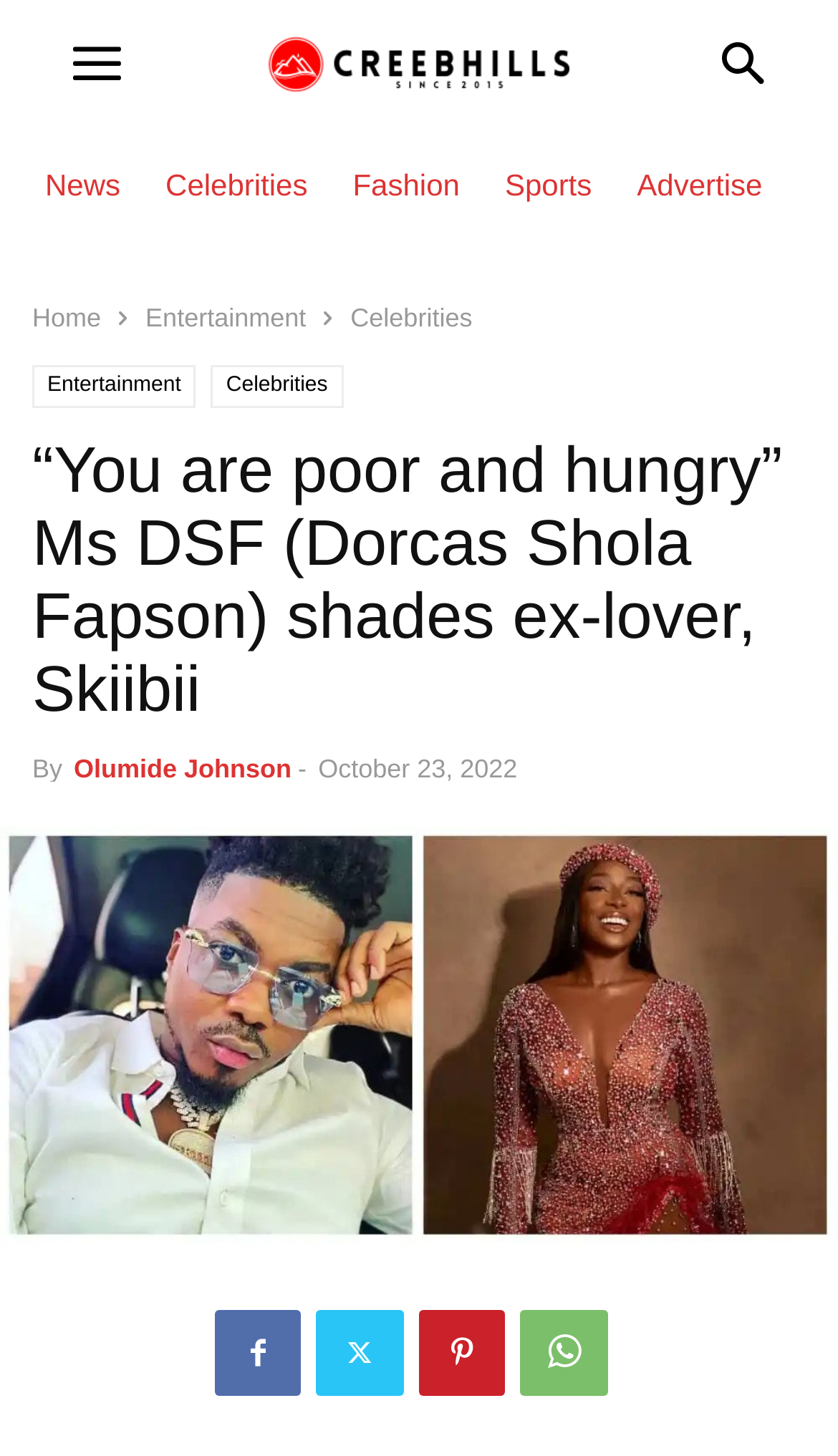Use a single word or phrase to answer the question: Who wrote the article?

Olumide Johnson